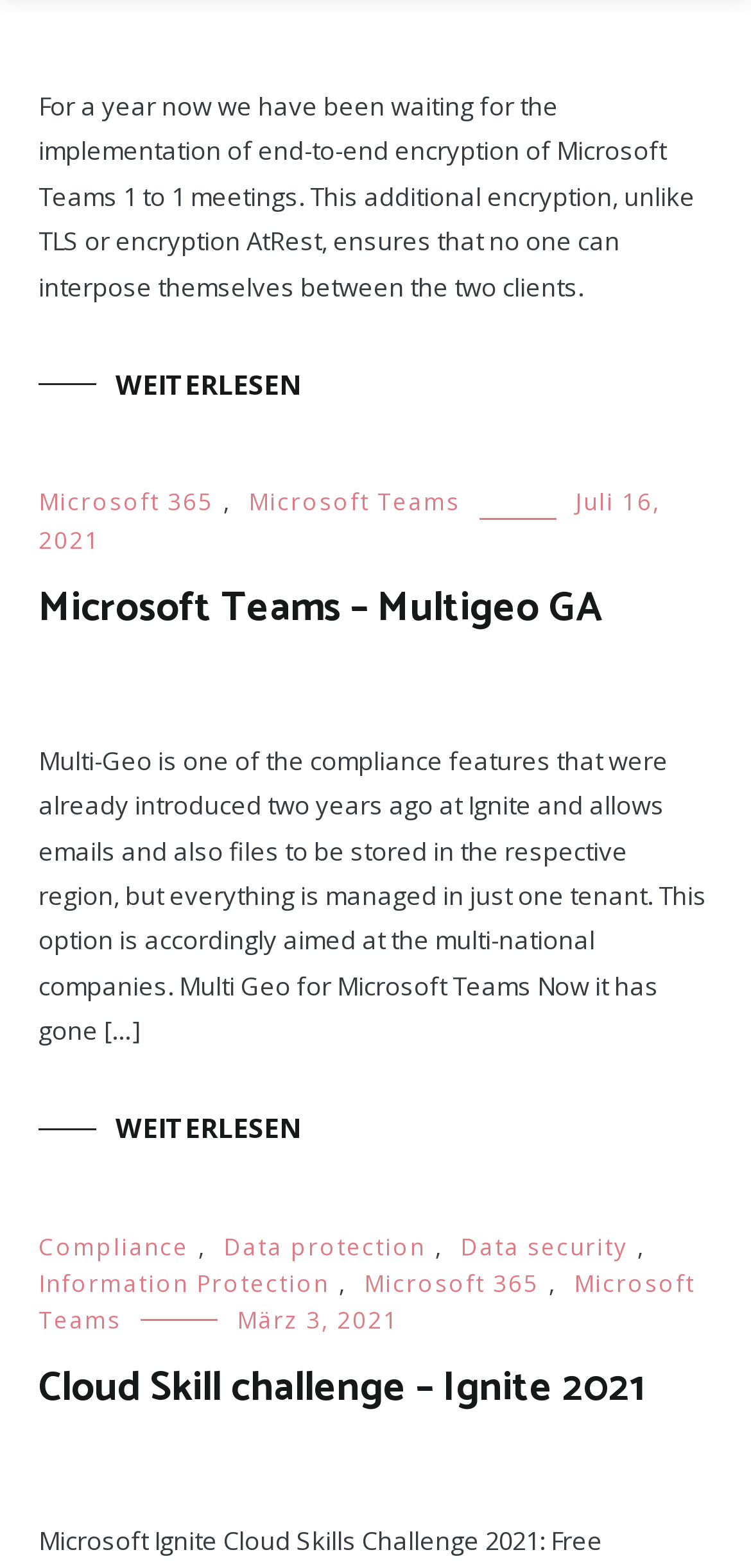Given the description "März 3, 2021März 3, 2021", provide the bounding box coordinates of the corresponding UI element.

[0.315, 0.832, 0.531, 0.853]